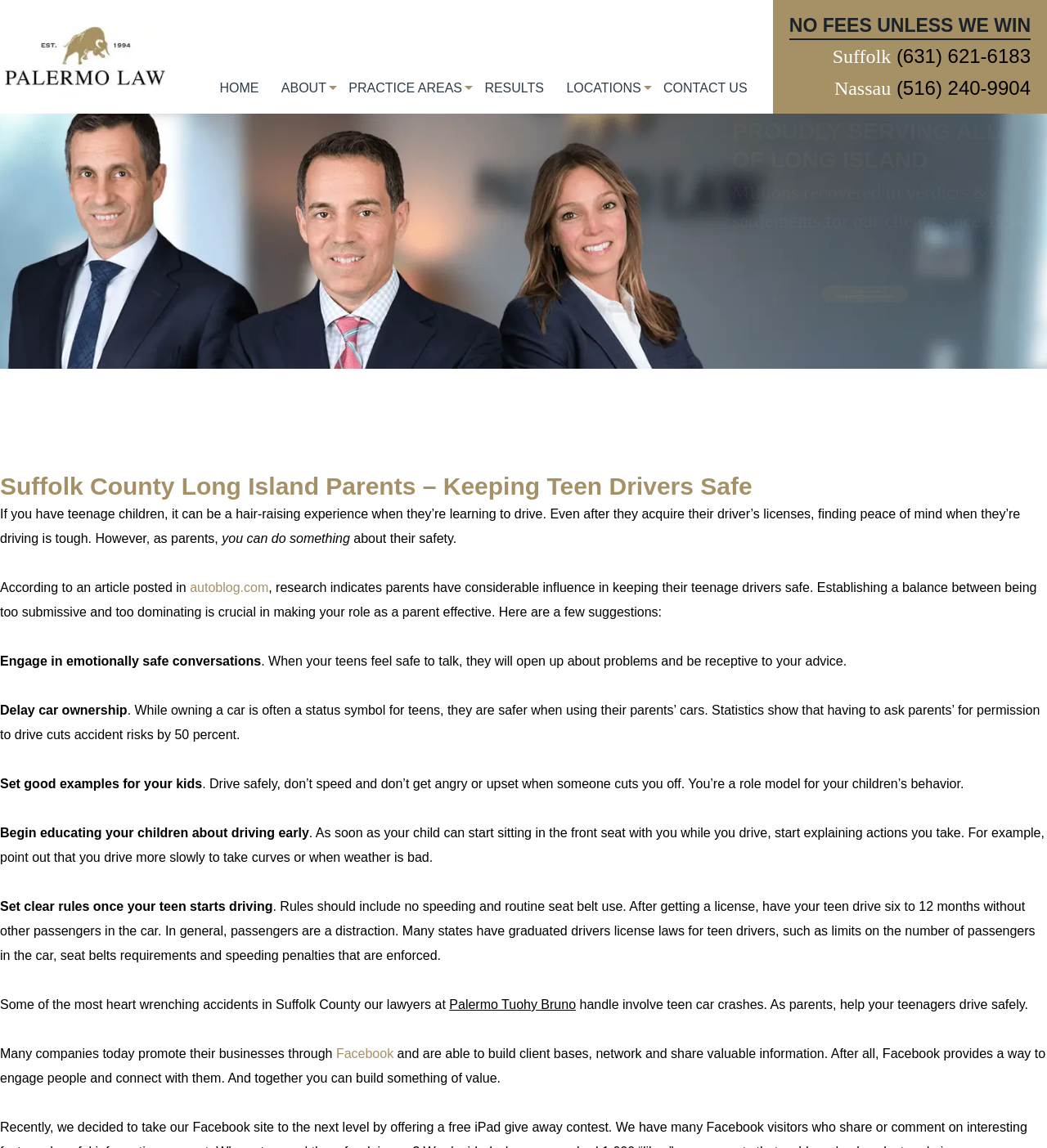Calculate the bounding box coordinates for the UI element based on the following description: "Contact Us". Ensure the coordinates are four float numbers between 0 and 1, i.e., [left, top, right, bottom].

[0.634, 0.071, 0.714, 0.1]